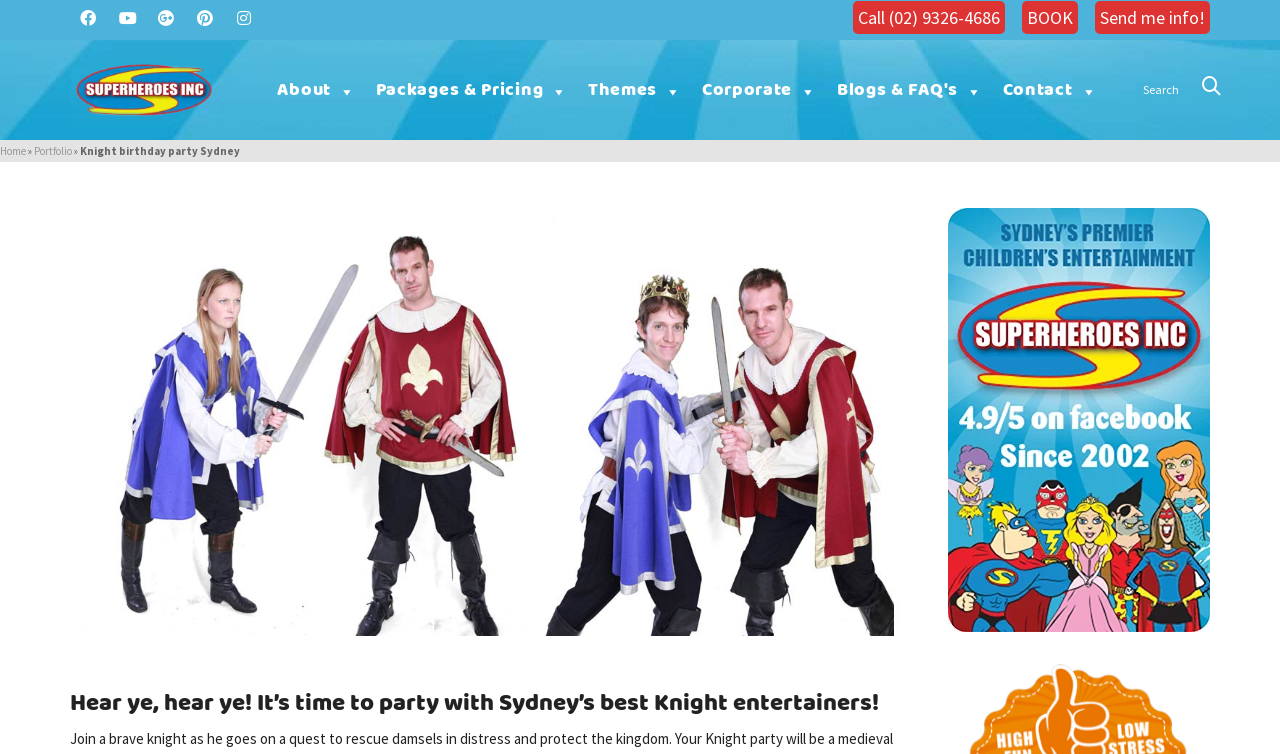Give a detailed account of the webpage's layout and content.

This webpage is about a Knight-themed party service for kids in Sydney. At the top left corner, there are five social media links represented by icons. Next to them is the company name "Superheroes Inc" with a logo. 

On the top right side, there are three links: "Call (02) 9326-4686", "BOOK", and "Send me info!". Below these links, there is a search bar with a "Search" label. 

The main navigation menu is located below the top section, with links to "About", "Packages & Pricing", "Themes", "Corporate", "Blogs & FAQ's", and "Contact". Each of these links has a dropdown menu. 

On the left side, there is a secondary navigation menu with links to "Home" and "Portfolio", separated by a "»" symbol. 

The main content area features a large image of a knight-themed party, taking up most of the page. Above the image, there is a heading that reads "Hear ye, hear ye! It’s time to party with Sydney’s best Knight entertainers!". Below the image, there is a call-to-action button.